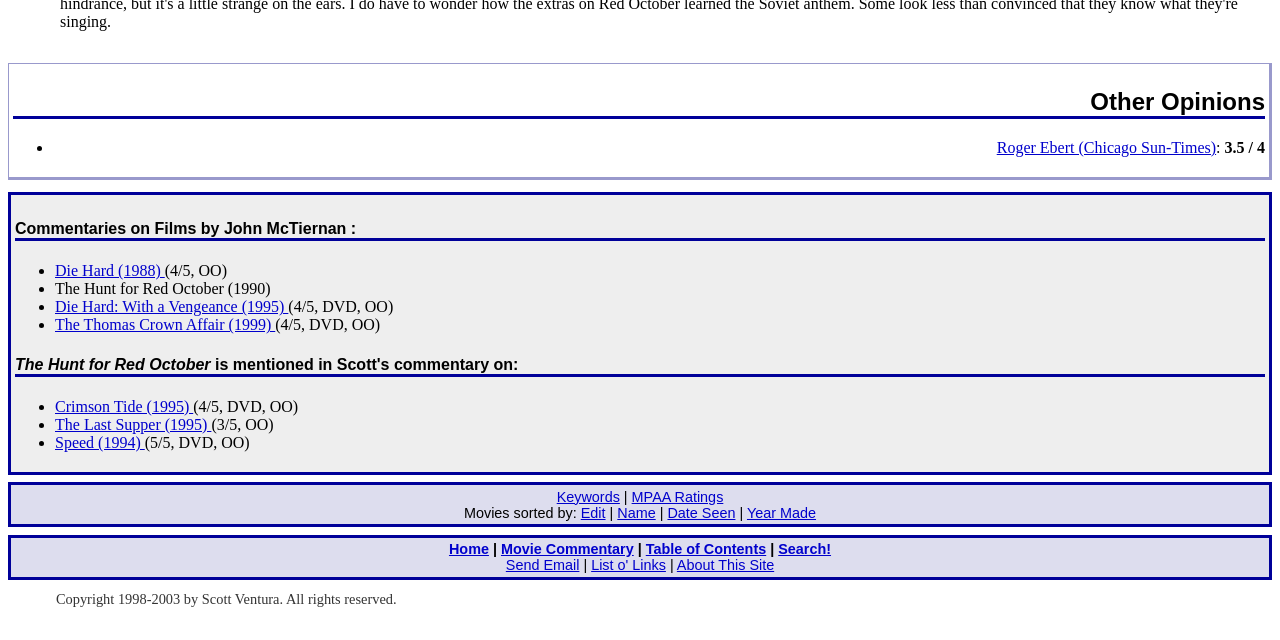From the given element description: "Roger Ebert (Chicago Sun-Times)", find the bounding box for the UI element. Provide the coordinates as four float numbers between 0 and 1, in the order [left, top, right, bottom].

[0.779, 0.217, 0.95, 0.244]